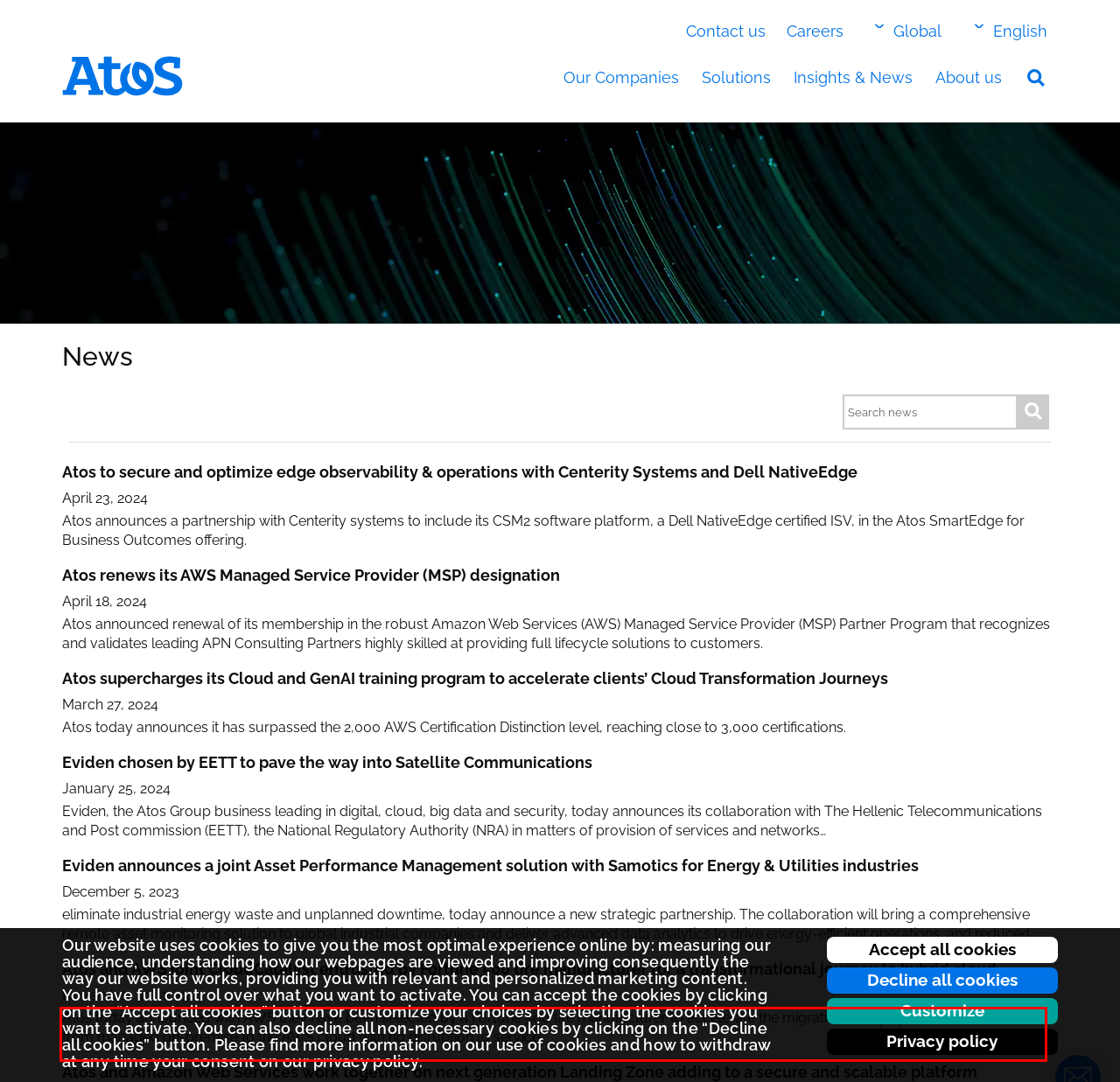You are given a screenshot of a webpage with a UI element highlighted by a red bounding box. Please perform OCR on the text content within this red bounding box.

Atos today announced with AWS they have been selected by a Fortune 500 tire manufacturer to accelerate the migration of key systems and workloads from managed on-premise to the AWS cloud with no disruption to service.